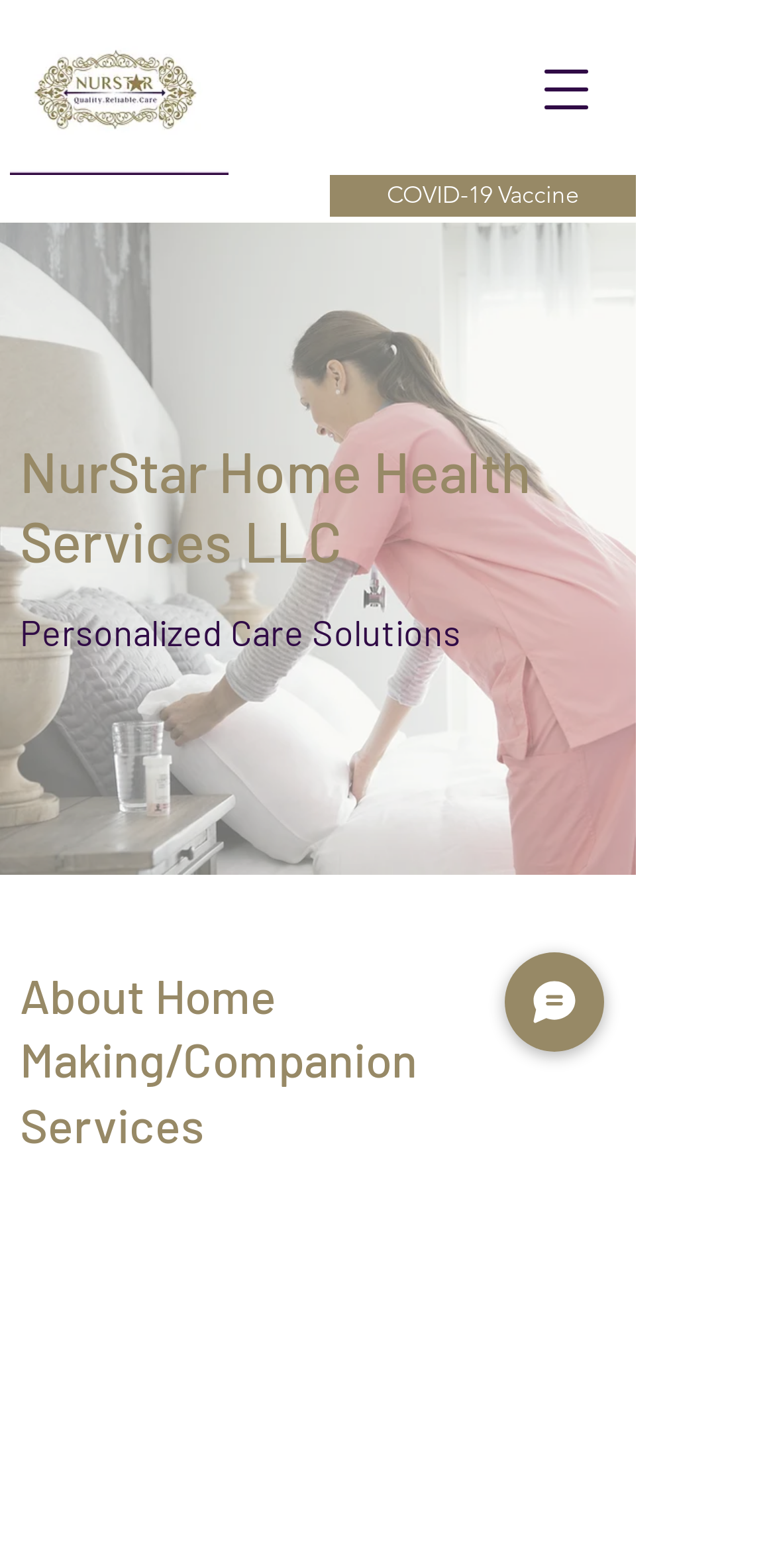Based on the element description: "Chat", identify the UI element and provide its bounding box coordinates. Use four float numbers between 0 and 1, [left, top, right, bottom].

[0.651, 0.607, 0.779, 0.671]